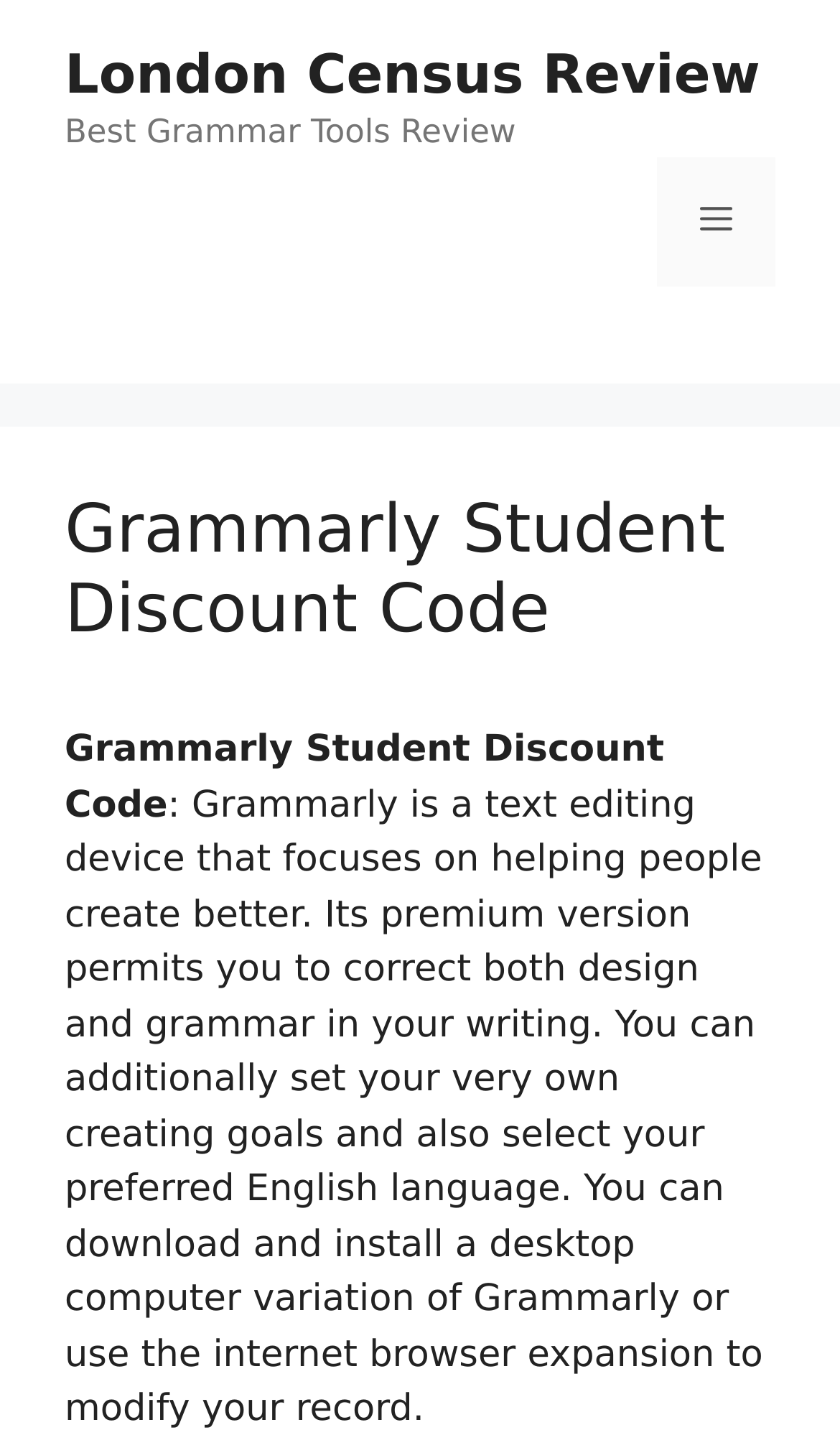Elaborate on the different components and information displayed on the webpage.

The webpage is about Grammarly Student Discount Code, with a prominent banner at the top that spans the entire width of the page. Below the banner, there is a link to "London Census Review" on the left side, followed by a static text "Best Grammar Tools Review". On the right side, there is a mobile toggle navigation button labeled "Menu" that controls the primary menu.

Below the navigation button, there is a header section that occupies most of the page width, containing a heading that reads "Grammarly Student Discount Code". Underneath the heading, there is a block of text that describes Grammarly as a text editing device that helps people create better writing, highlighting its premium features such as correcting design and grammar, setting personal writing goals, and selecting preferred English language. The text also mentions the availability of a desktop version and a browser extension for editing documents.